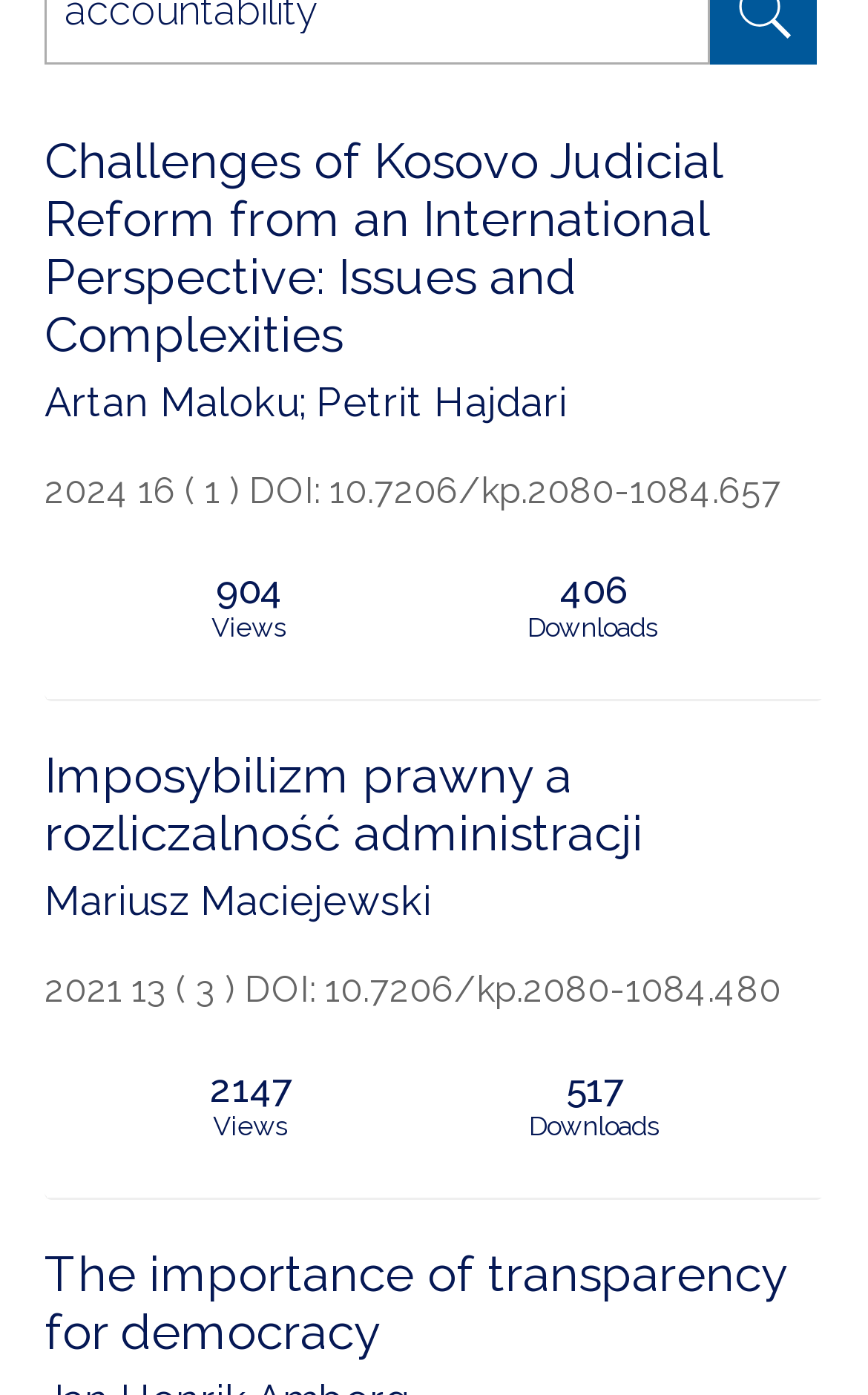Determine the bounding box coordinates for the UI element with the following description: "Imposybilizm prawny a rozliczalność administracji". The coordinates should be four float numbers between 0 and 1, represented as [left, top, right, bottom].

[0.051, 0.534, 0.741, 0.617]